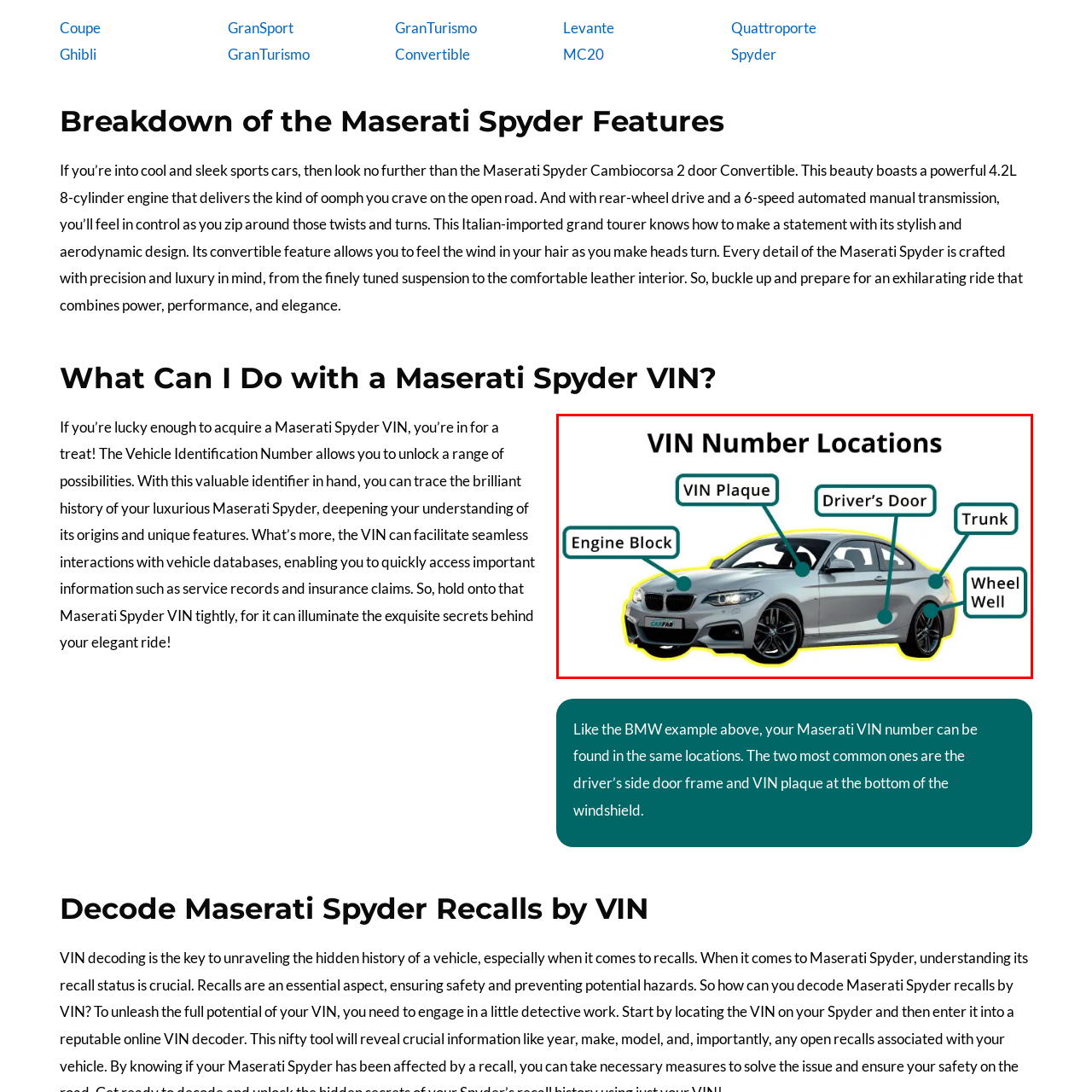What is the purpose of knowing the VIN?
Inspect the image area bounded by the red box and answer the question with a single word or a short phrase.

Registration, insurance, and vehicle history research